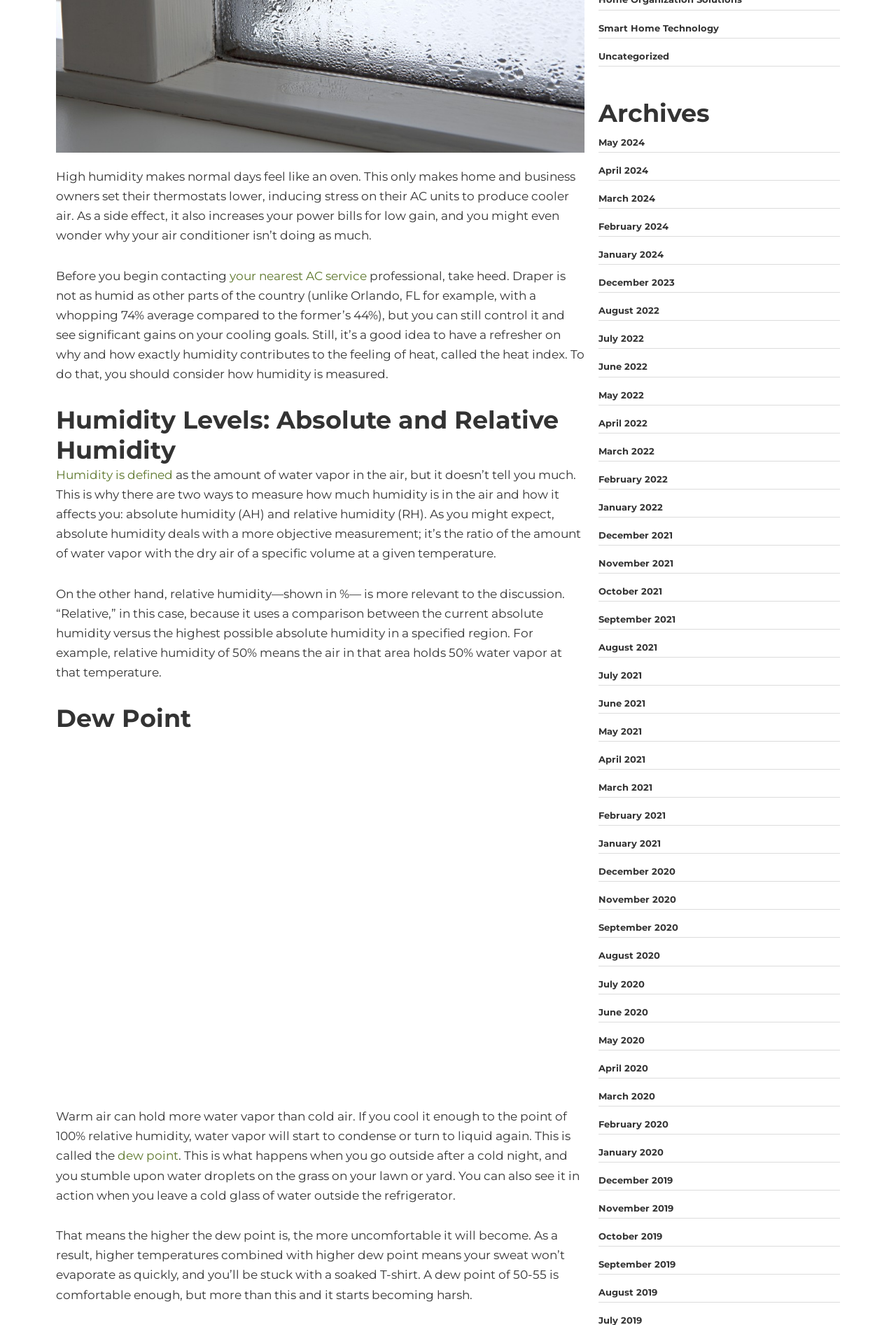Locate the UI element described by New Business → and provide its bounding box coordinates. Use the format (top-left x, top-left y, bottom-right x, bottom-right y) with all values as floating point numbers between 0 and 1.

None